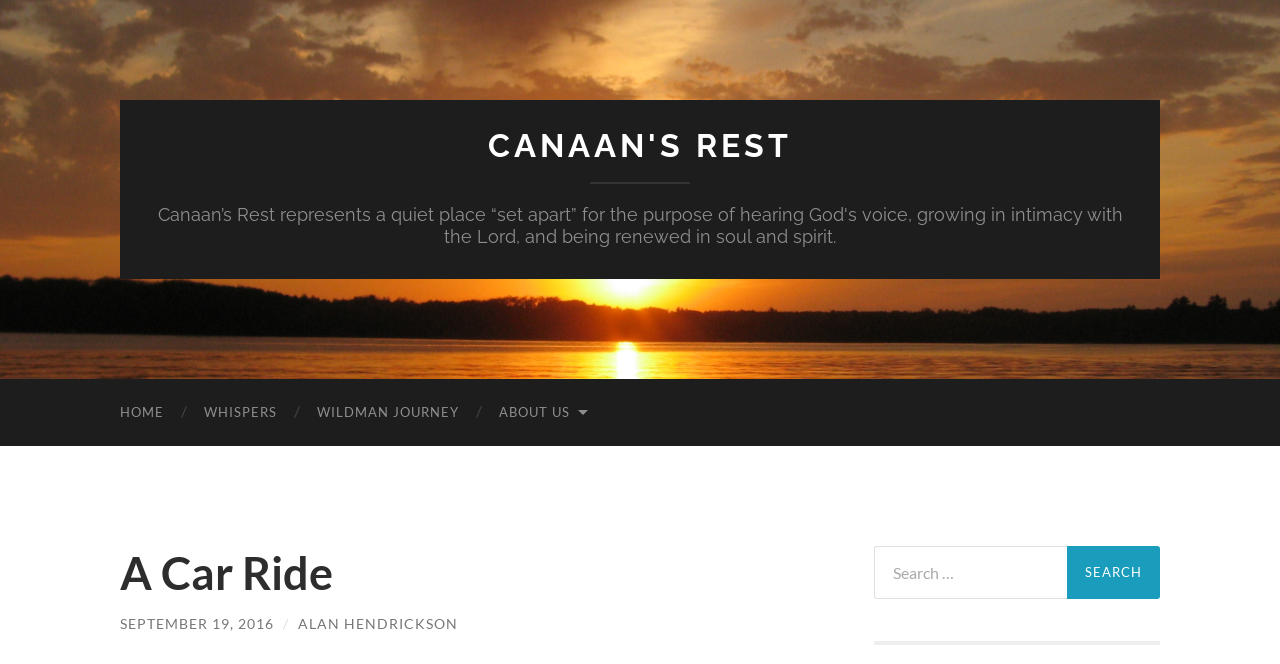How many links are in the top menu?
Give a thorough and detailed response to the question.

I counted the number of link elements in the top menu section, which are 'HOME', 'WHISPERS', 'WILDMAN JOURNEY', 'ABOUT US', and 'CANAAN'S REST', totaling 5 links.